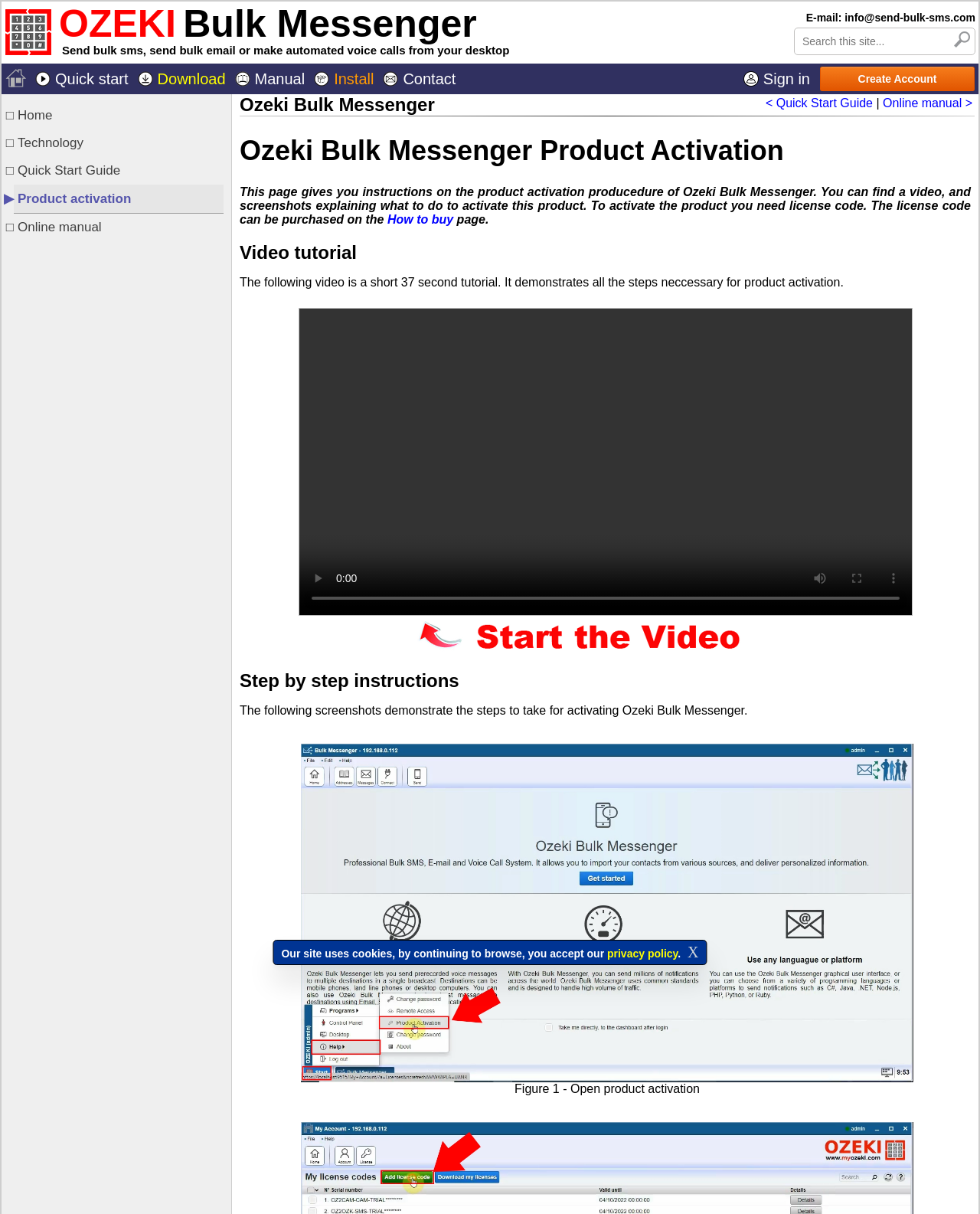What is required to activate the product?
Provide a detailed answer to the question, using the image to inform your response.

According to the static text 'To activate the product you need license code.', a license code is required to activate the Ozeki Bulk Messenger product.